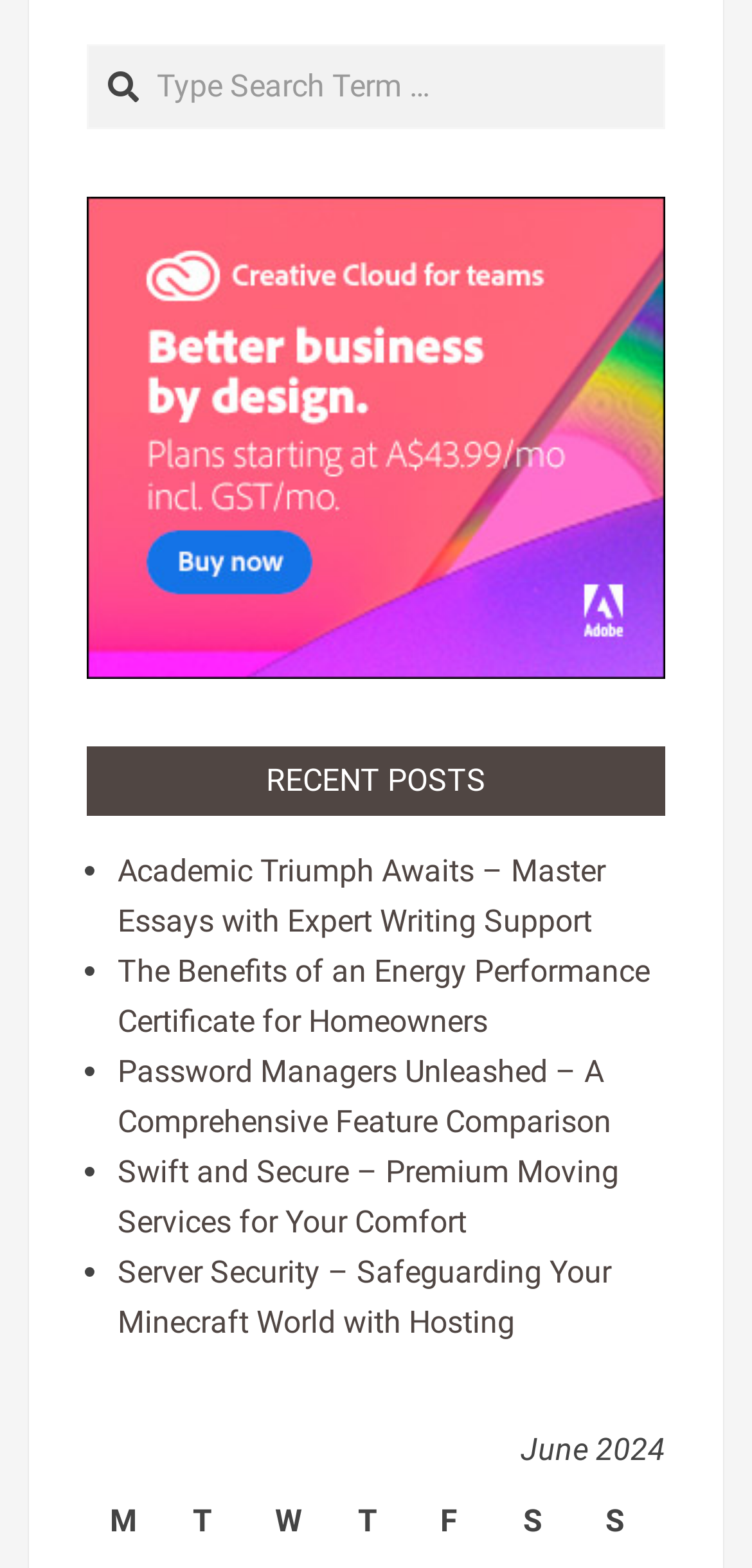What is the layout of the links?
Give a detailed and exhaustive answer to the question.

The links are preceded by list markers '•', indicating that they are presented in a list layout.